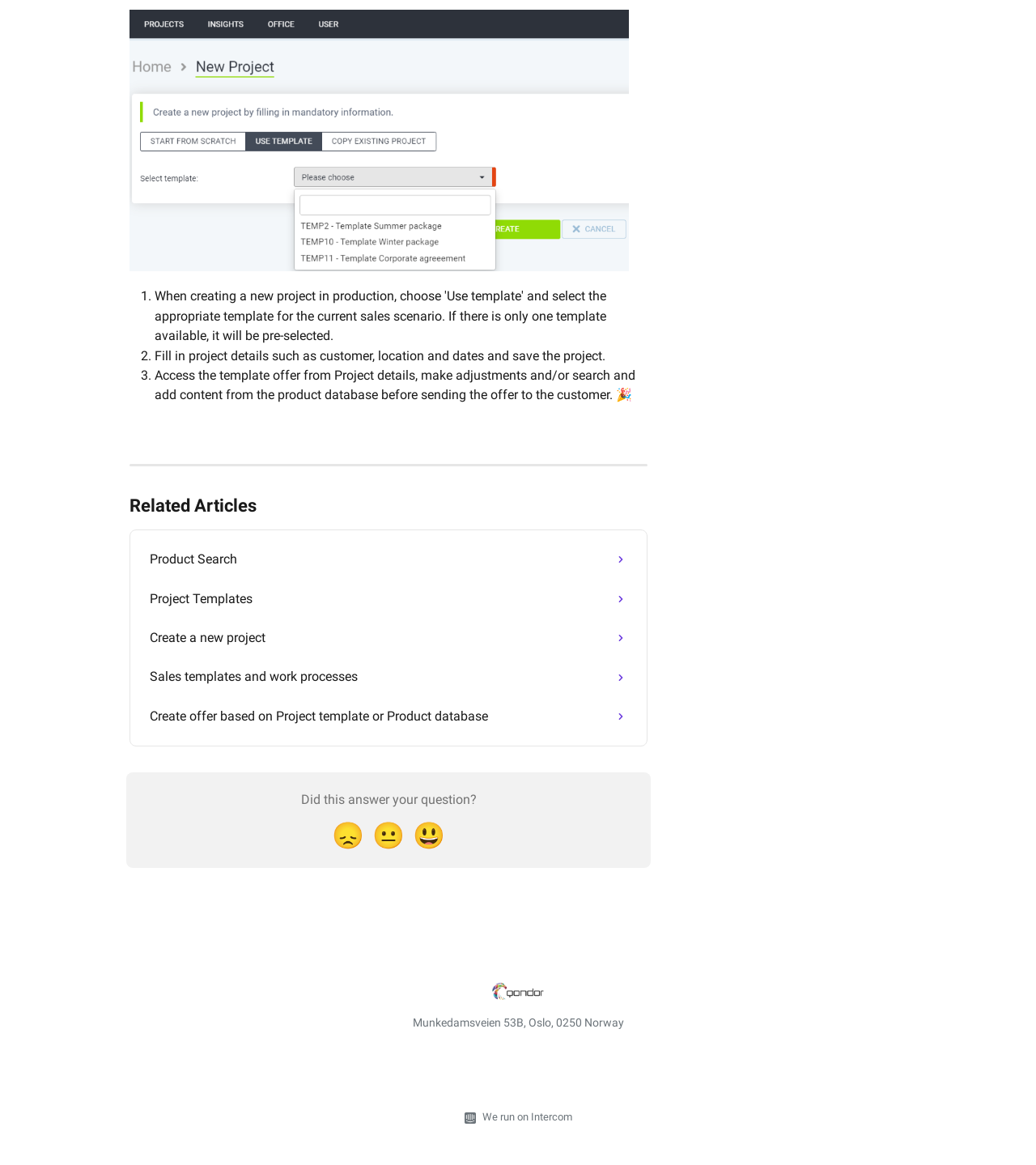What is the address of the company?
Examine the image closely and answer the question with as much detail as possible.

The address of the company is provided at the bottom of the webpage in the StaticText element with the text 'Munkedamsveien 53B, Oslo, 0250 Norway'. This address is likely the physical location of the company.